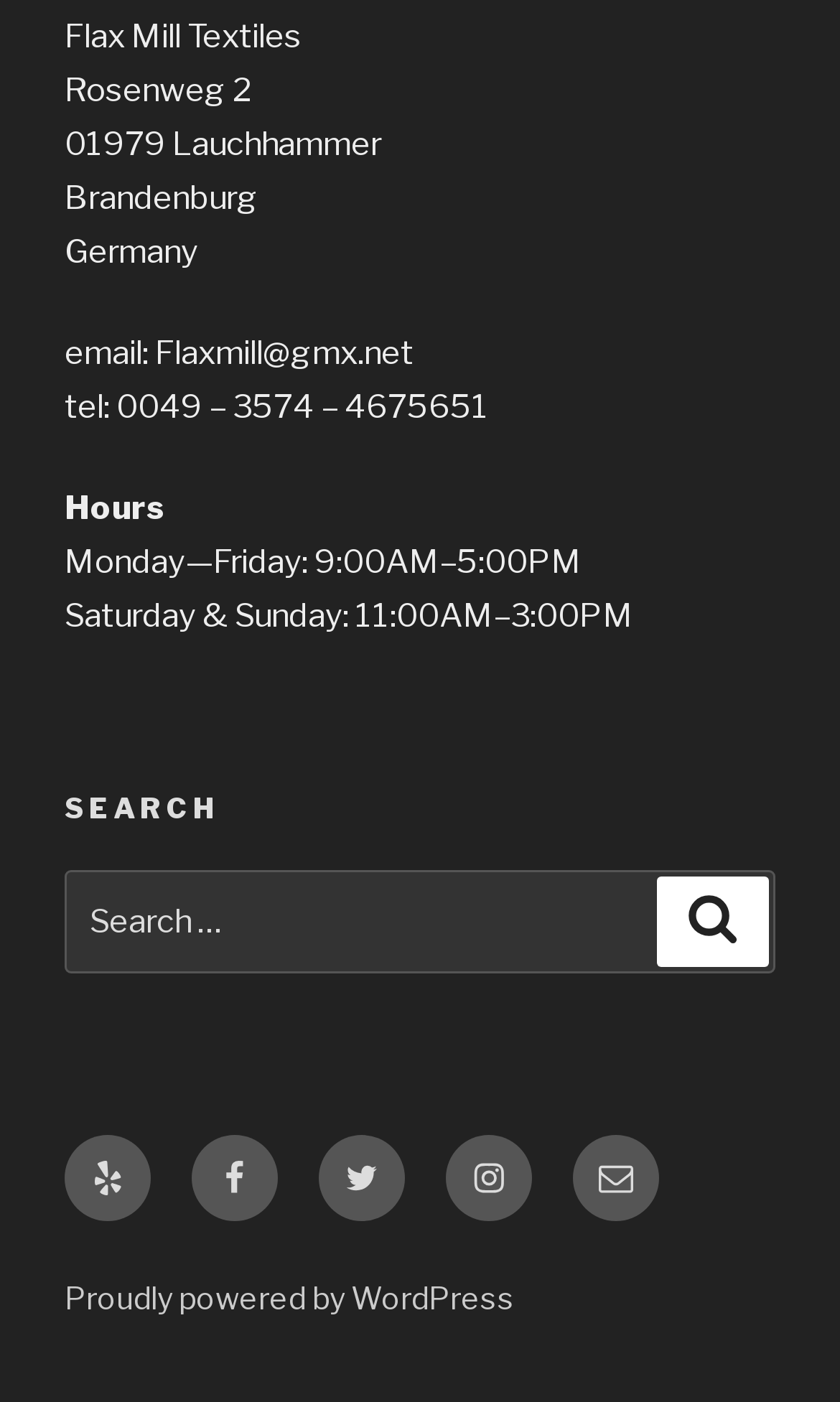Please answer the following query using a single word or phrase: 
What is the email address?

Flaxmill@gmx.net